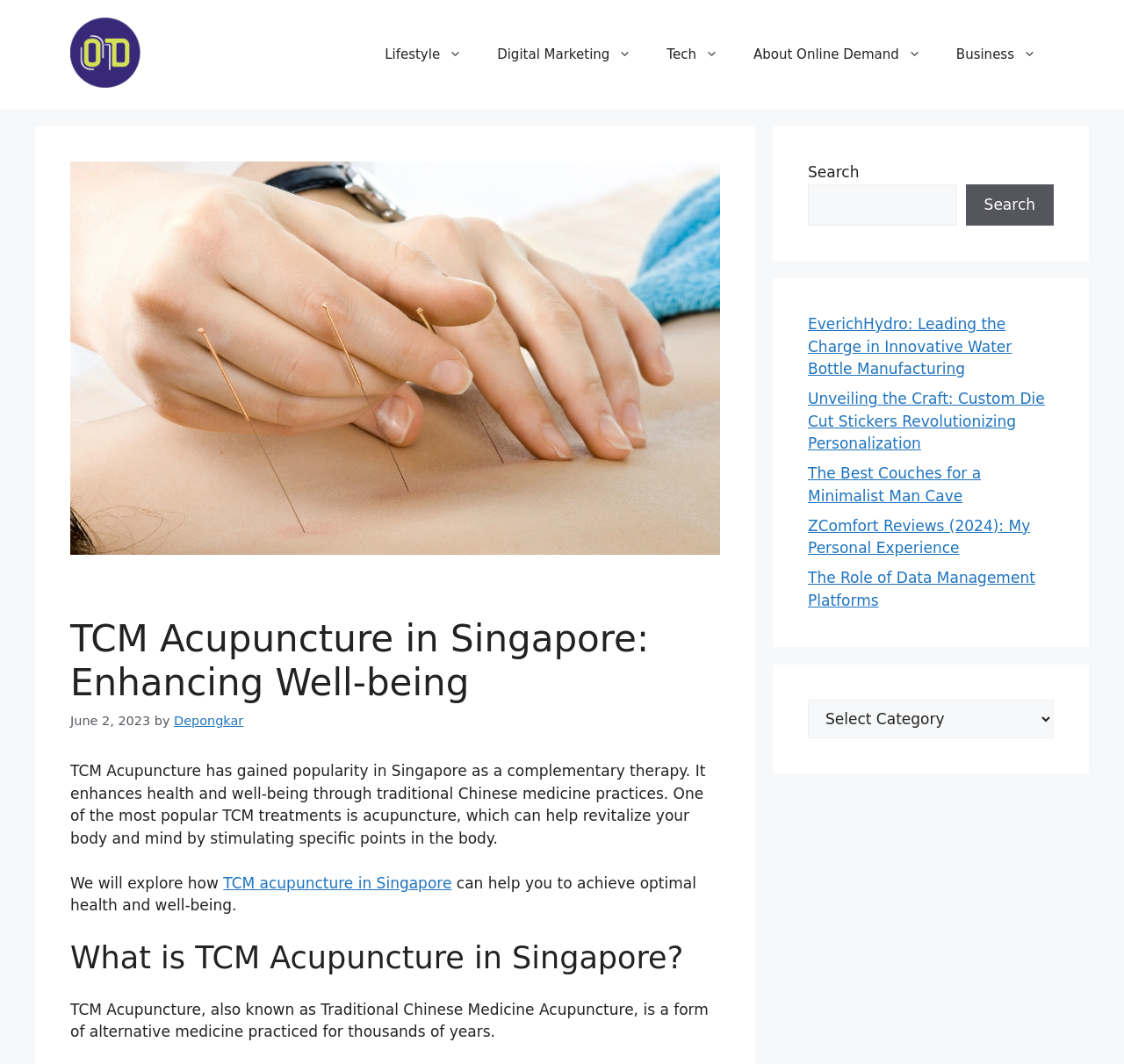Provide your answer in a single word or phrase: 
What is the purpose of TCM acupuncture?

To revitalize body and mind